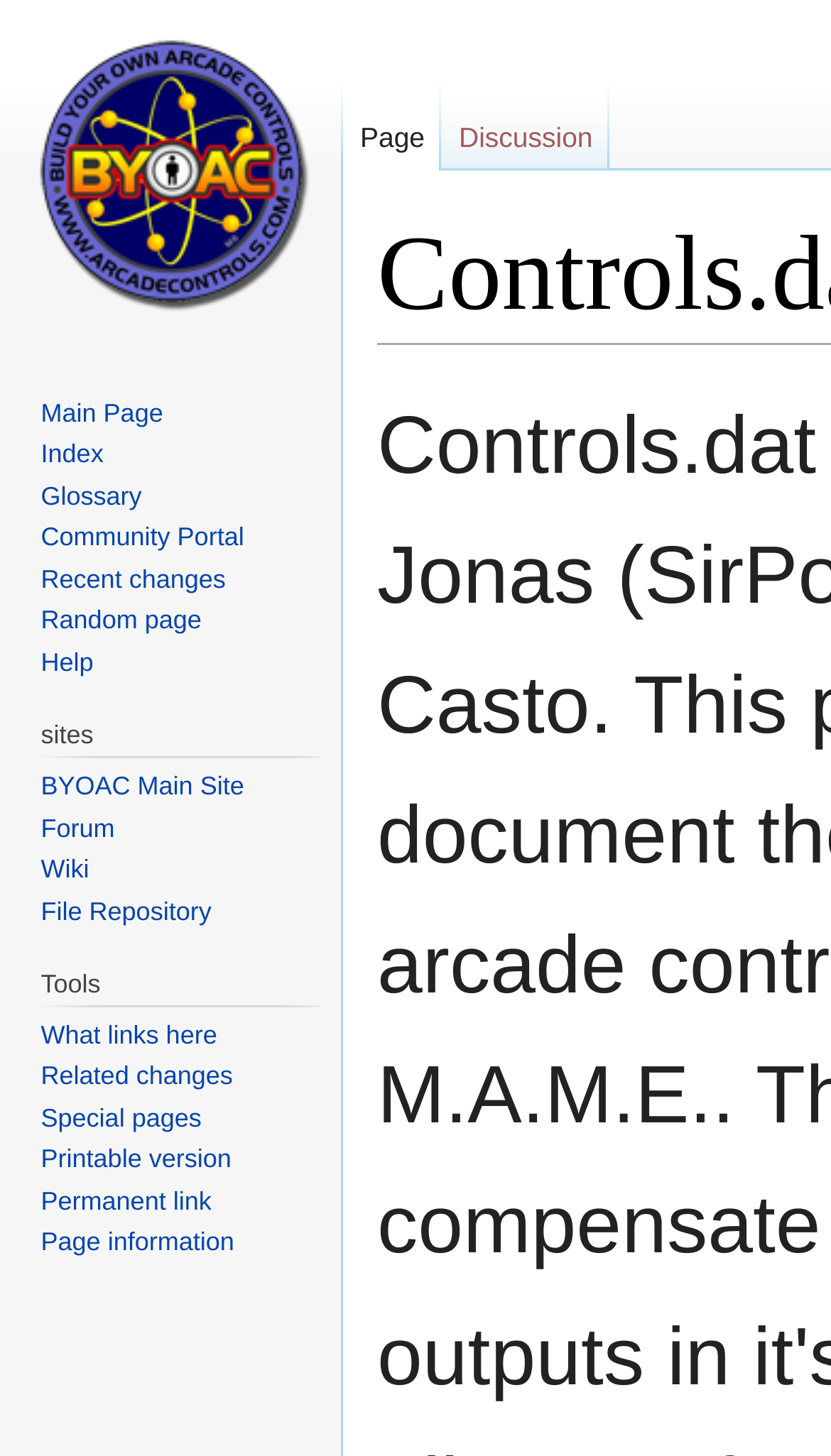Could you determine the bounding box coordinates of the clickable element to complete the instruction: "Visit the main page"? Provide the coordinates as four float numbers between 0 and 1, i.e., [left, top, right, bottom].

[0.0, 0.0, 0.41, 0.234]